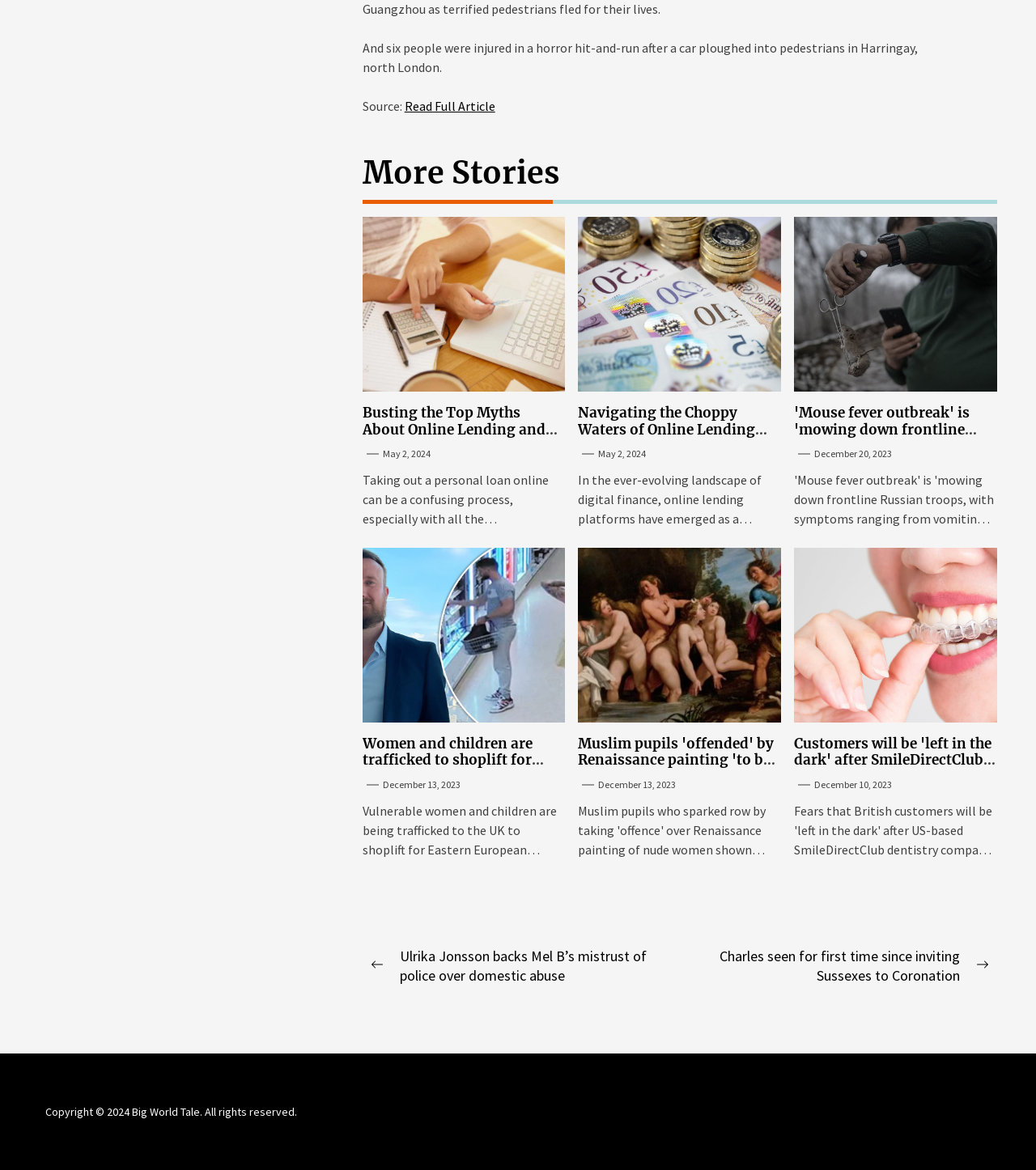Find the bounding box coordinates of the clickable area that will achieve the following instruction: "Read full article".

[0.39, 0.084, 0.478, 0.098]